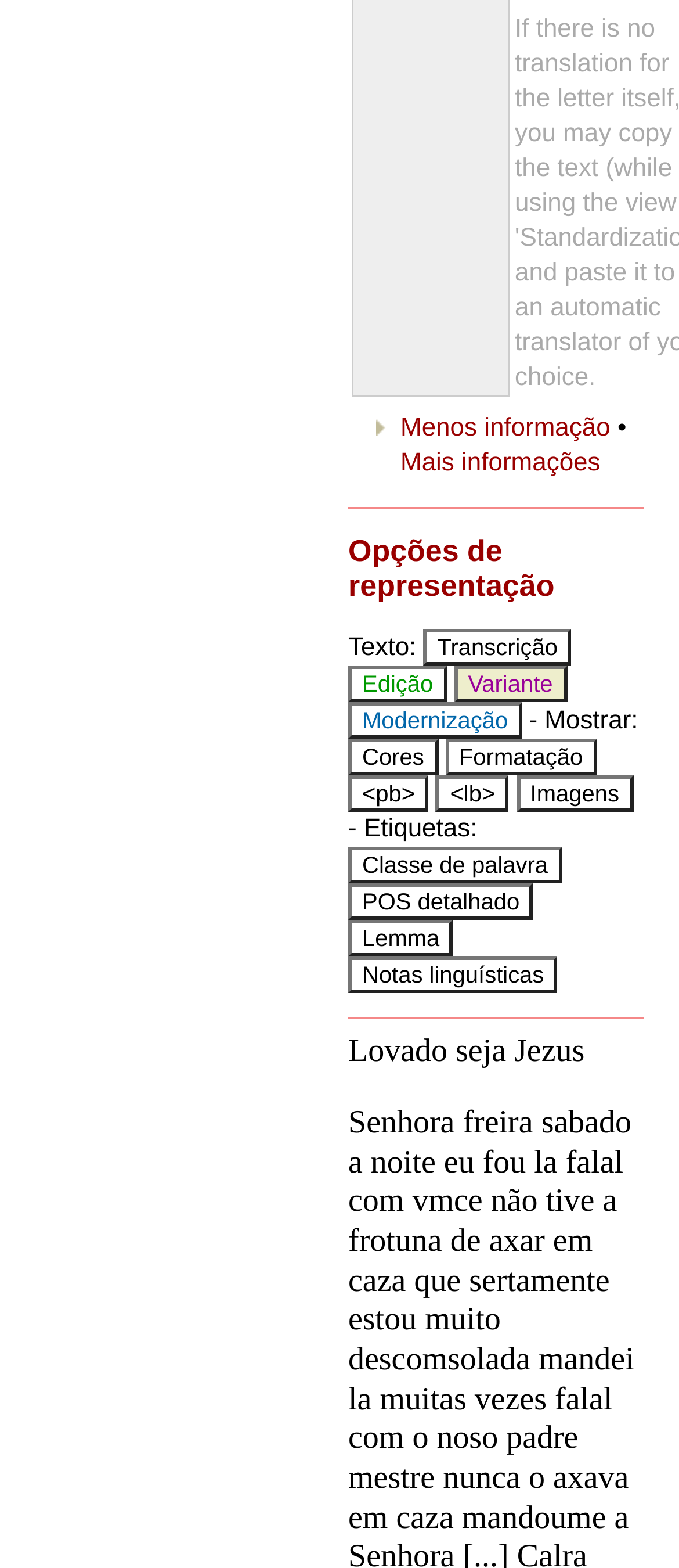Identify and provide the bounding box for the element described by: "Classe de palavra".

[0.513, 0.54, 0.827, 0.563]